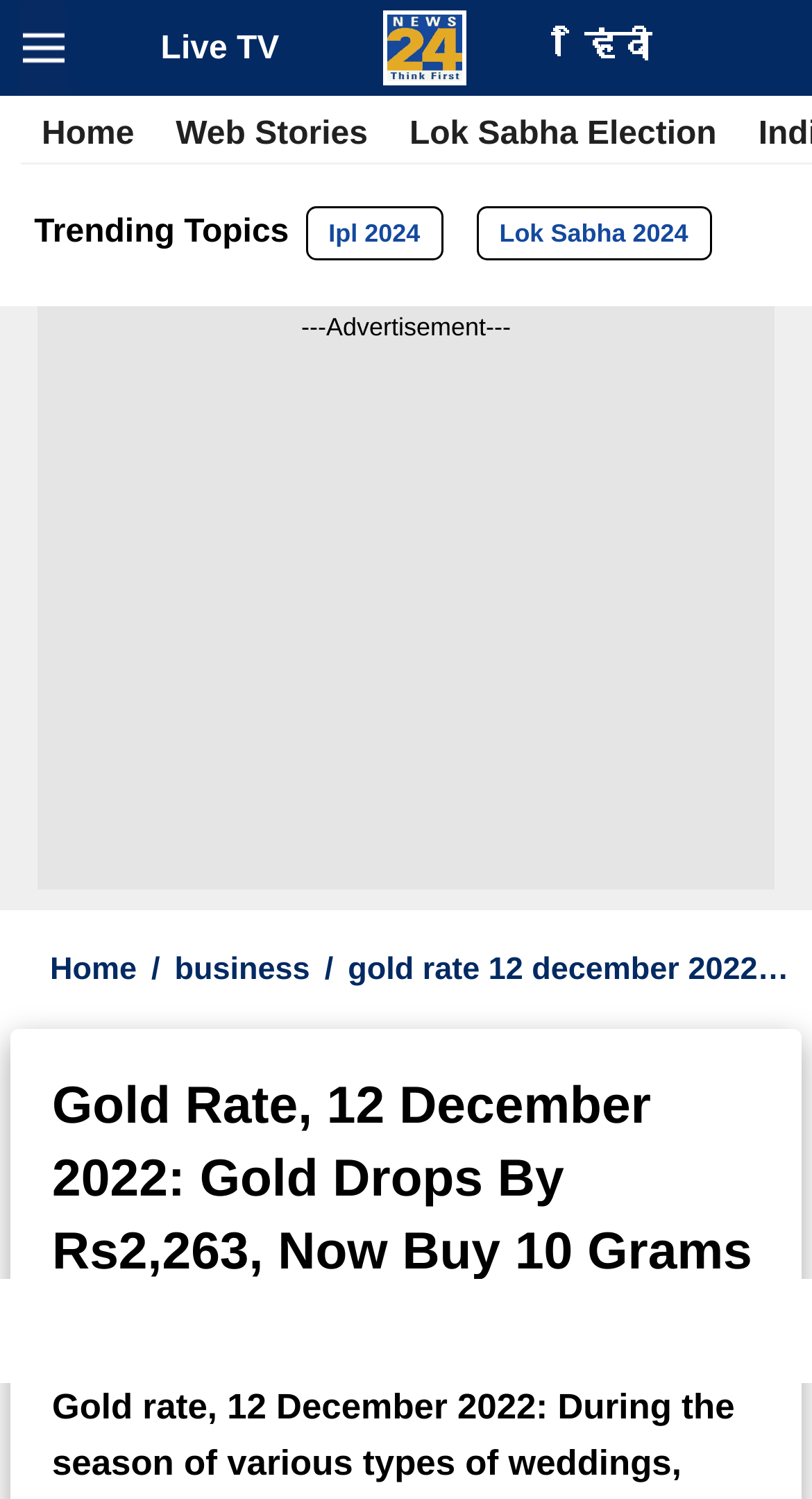Determine the bounding box coordinates of the clickable area required to perform the following instruction: "View Hindi page". The coordinates should be represented as four float numbers between 0 and 1: [left, top, right, bottom].

[0.72, 0.02, 0.802, 0.044]